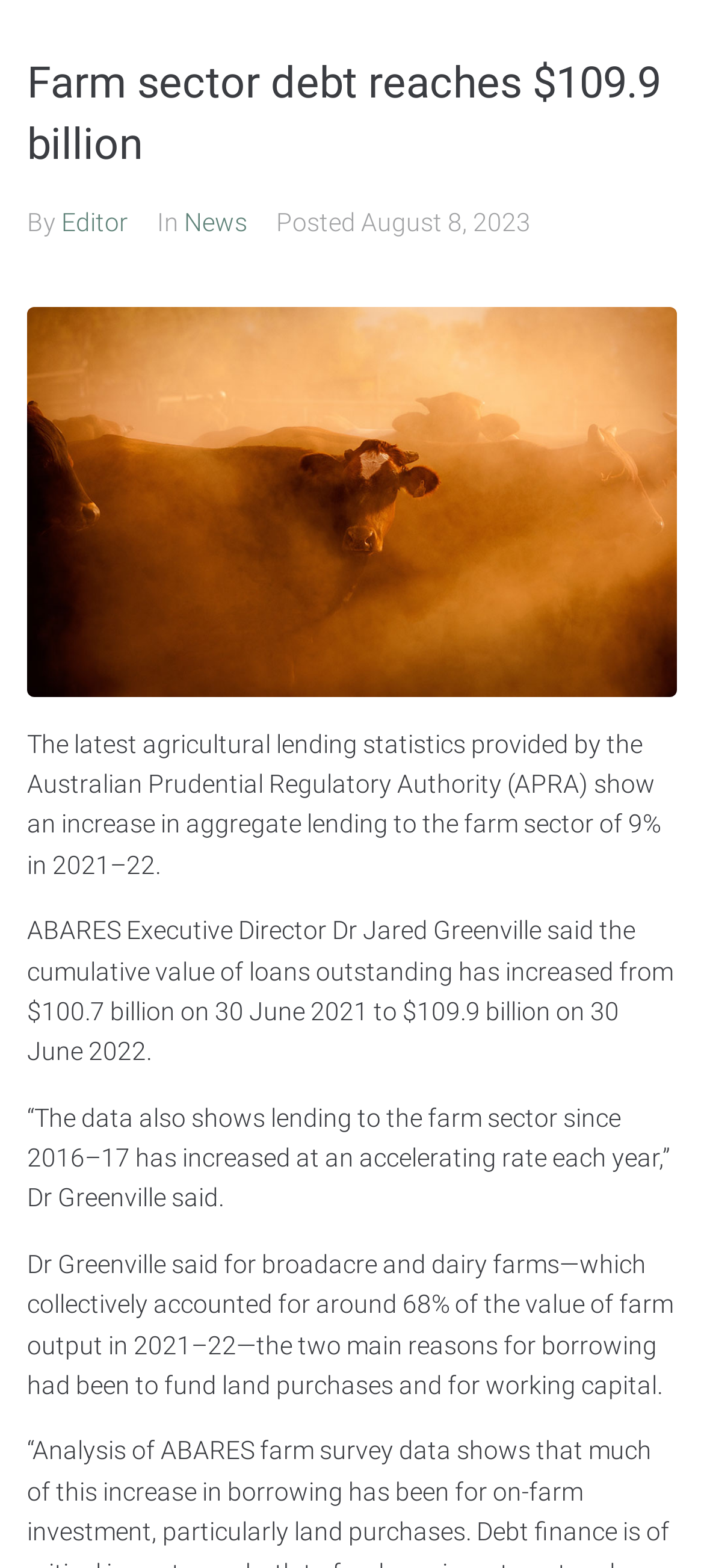From the element description Editor, predict the bounding box coordinates of the UI element. The coordinates must be specified in the format (top-left x, top-left y, bottom-right x, bottom-right y) and should be within the 0 to 1 range.

[0.087, 0.133, 0.182, 0.151]